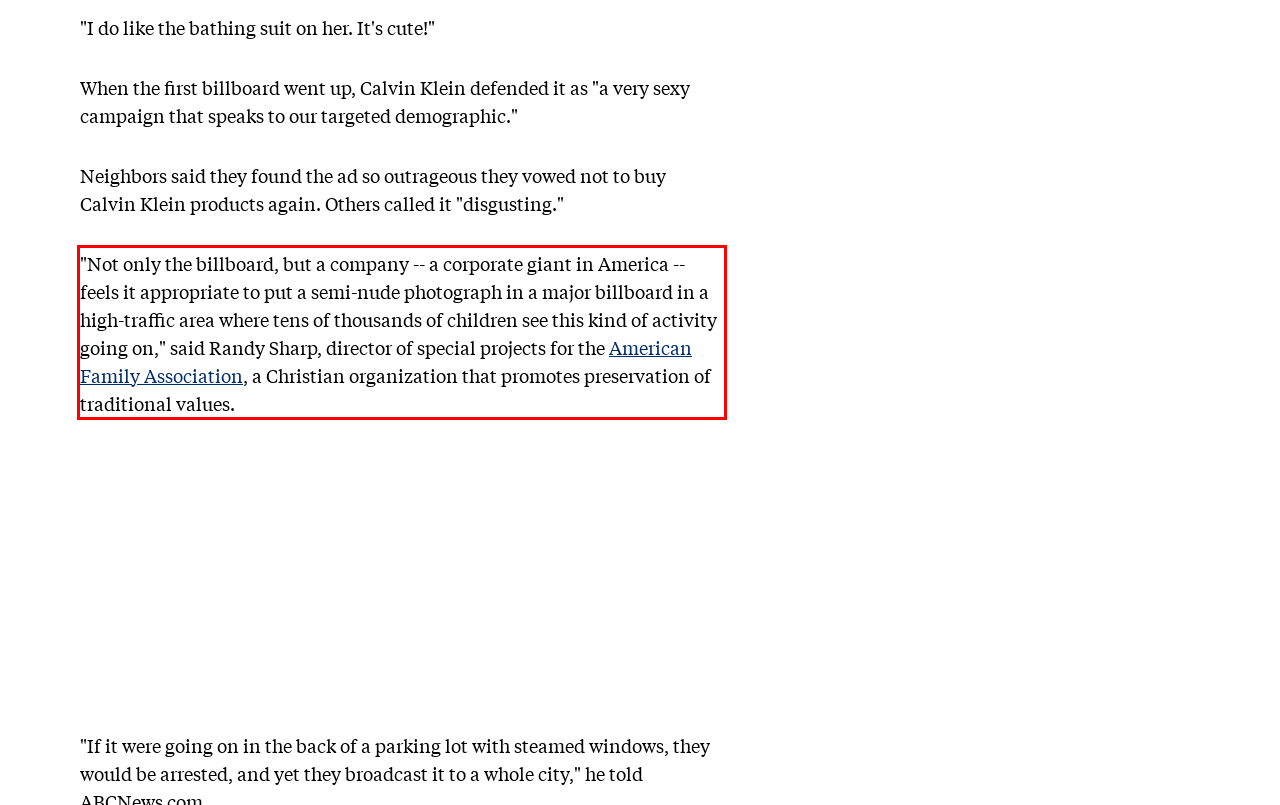Examine the screenshot of the webpage, locate the red bounding box, and generate the text contained within it.

"Not only the billboard, but a company -- a corporate giant in America -- feels it appropriate to put a semi-nude photograph in a major billboard in a high-traffic area where tens of thousands of children see this kind of activity going on," said Randy Sharp, director of special projects for the American Family Association, a Christian organization that promotes preservation of traditional values.